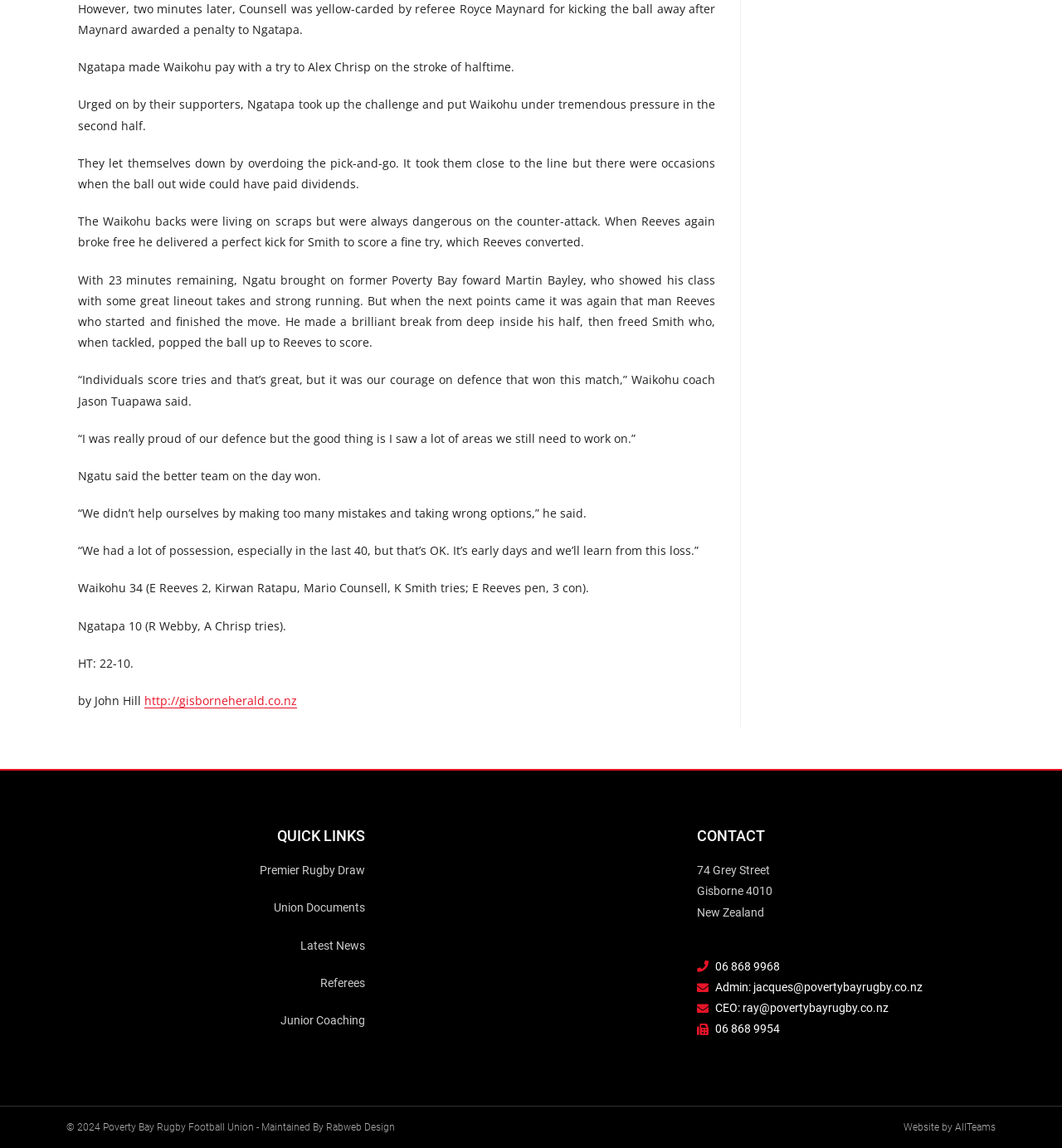Based on the description "Premier Rugby Draw", find the bounding box of the specified UI element.

[0.245, 0.752, 0.344, 0.764]